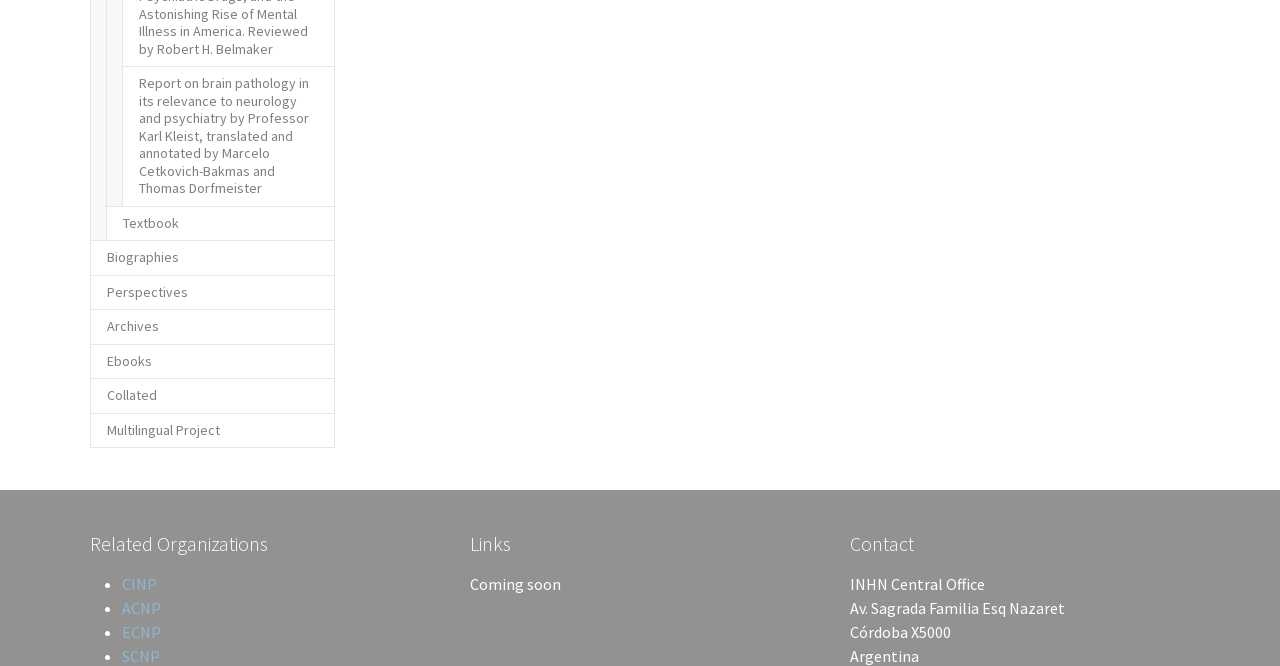Identify the bounding box coordinates for the region of the element that should be clicked to carry out the instruction: "Check the phone number". The bounding box coordinates should be four float numbers between 0 and 1, i.e., [left, top, right, bottom].

None